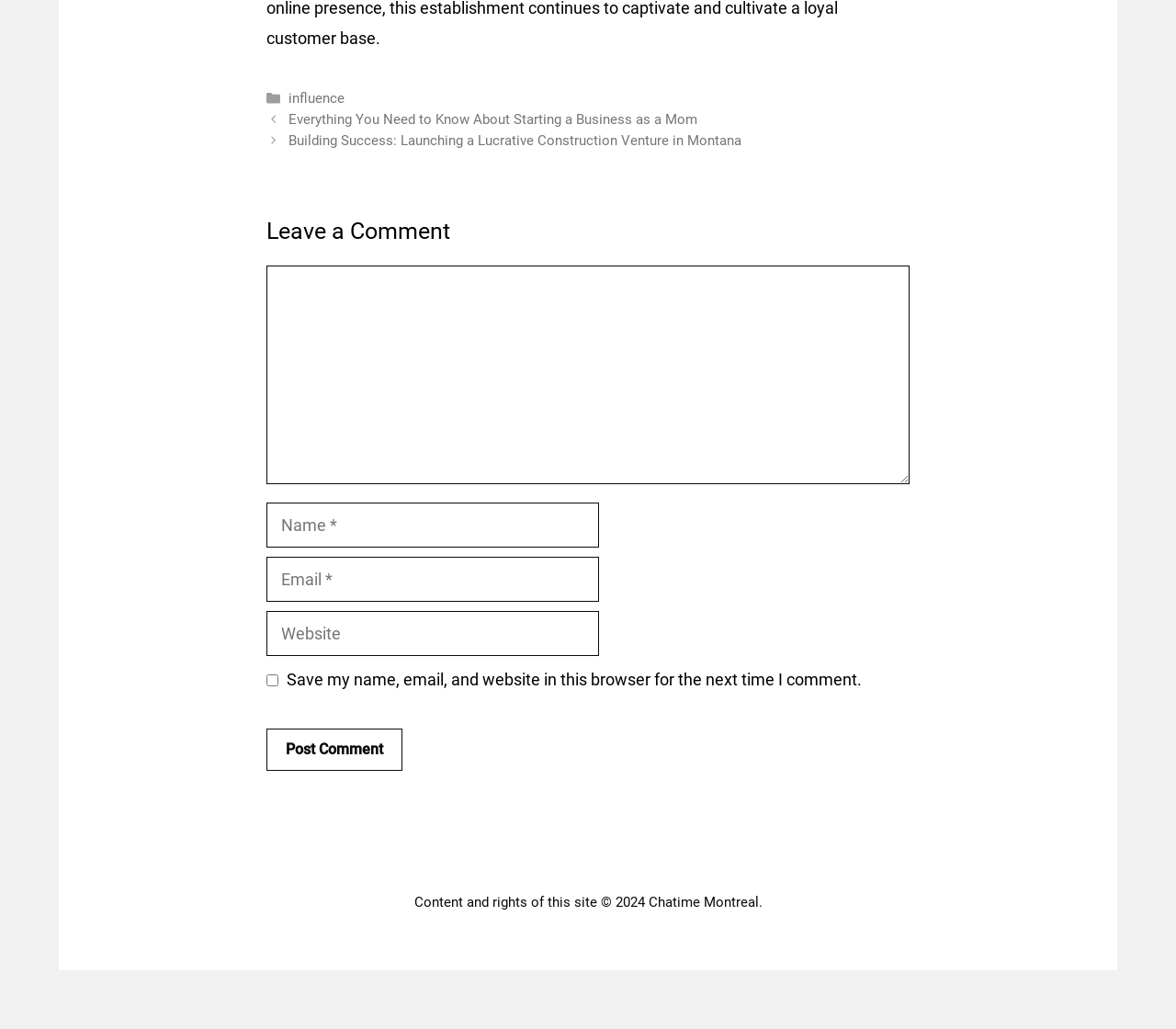Predict the bounding box coordinates of the area that should be clicked to accomplish the following instruction: "Click on the 'influence' category". The bounding box coordinates should consist of four float numbers between 0 and 1, i.e., [left, top, right, bottom].

[0.246, 0.088, 0.293, 0.104]